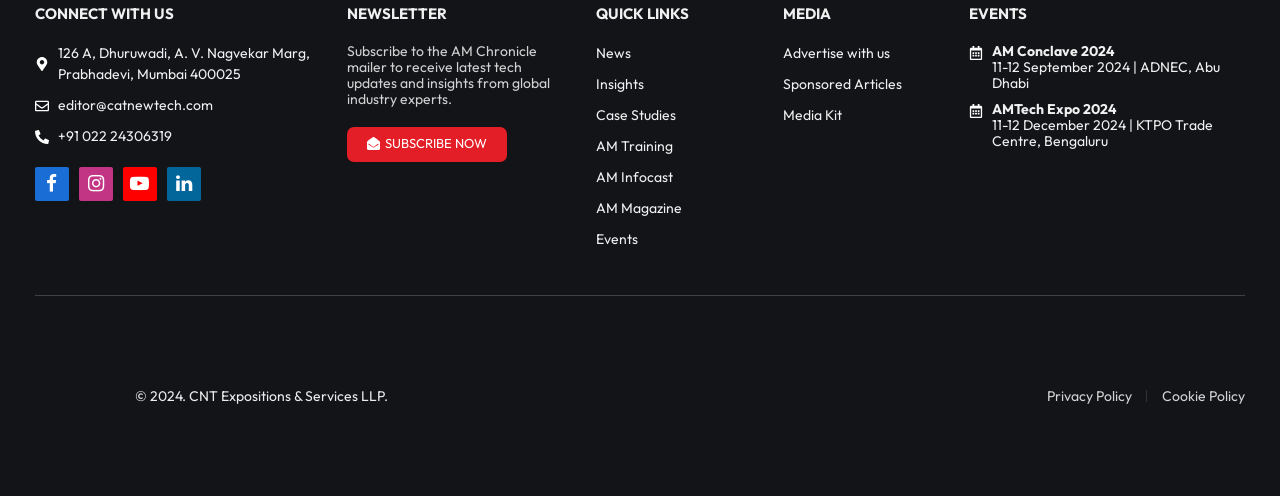What is the copyright year of the website?
Using the information from the image, provide a comprehensive answer to the question.

I found the copyright year by looking at the heading element with the OCR text '© 2024. CNT Expositions & Services LLP.' which is located at the bottom of the page.